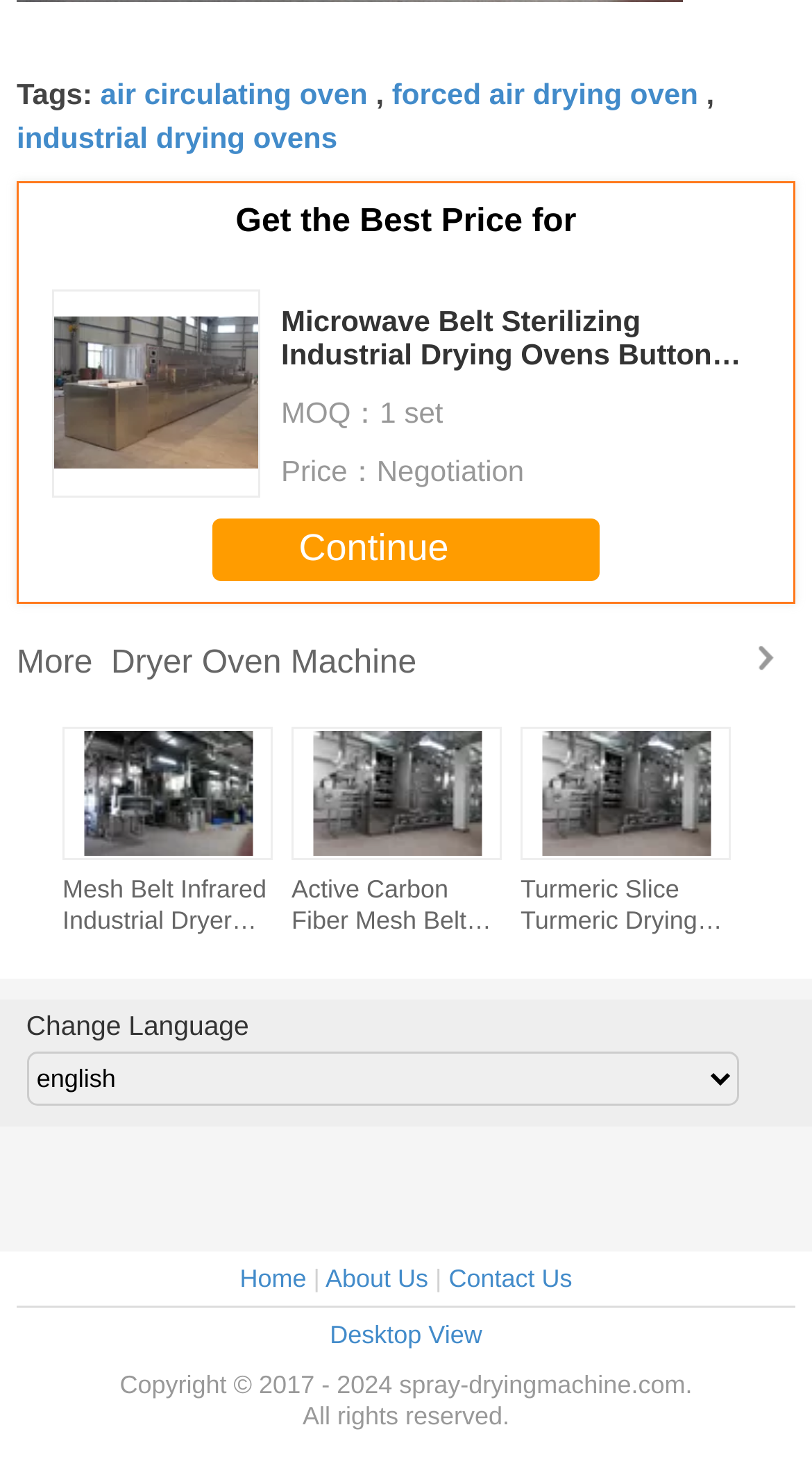Provide a short, one-word or phrase answer to the question below:
What is the function of the button?

Continue